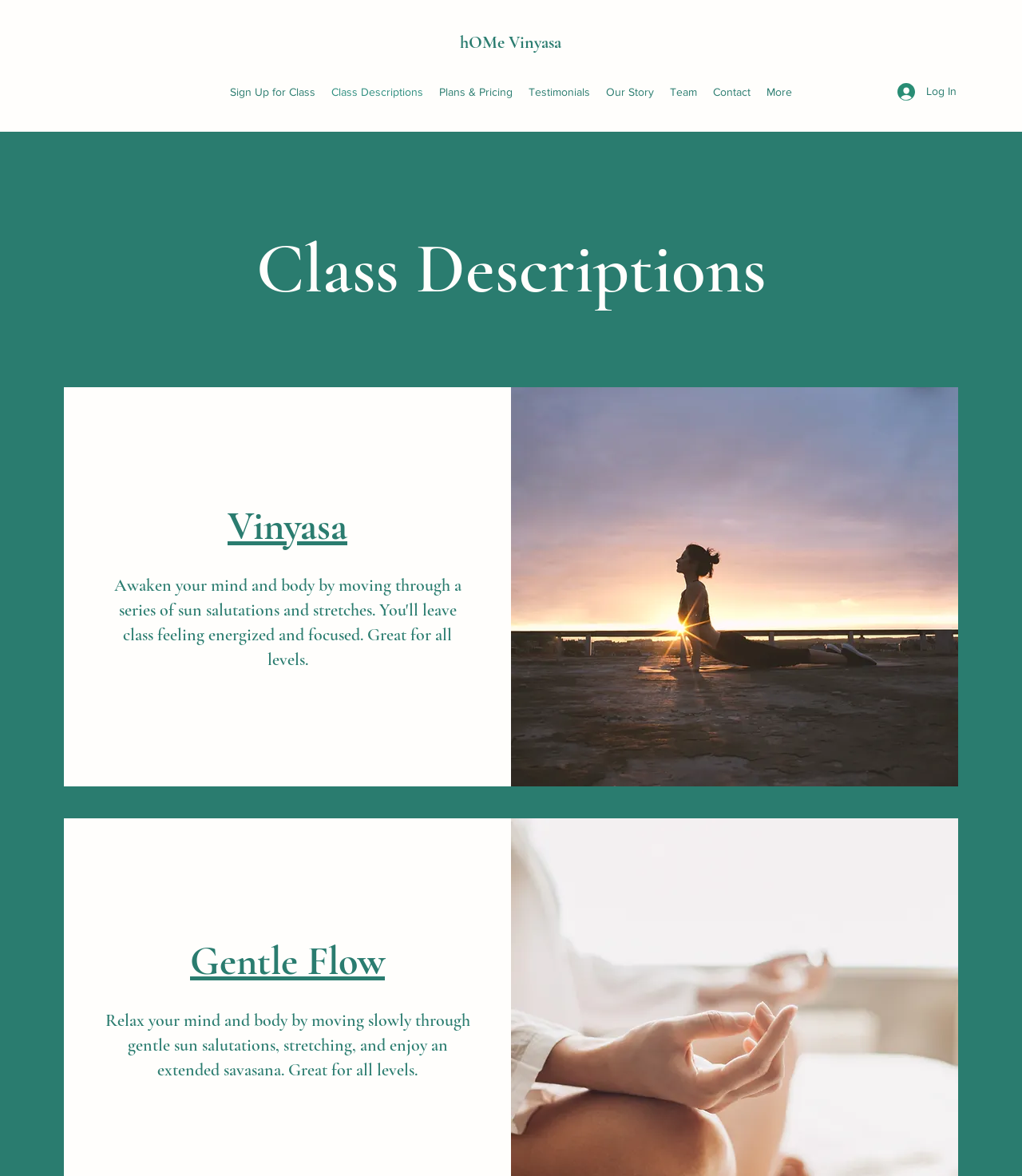What is the name of the yoga style with a sunset image?
Using the image as a reference, answer the question with a short word or phrase.

Vinyasa